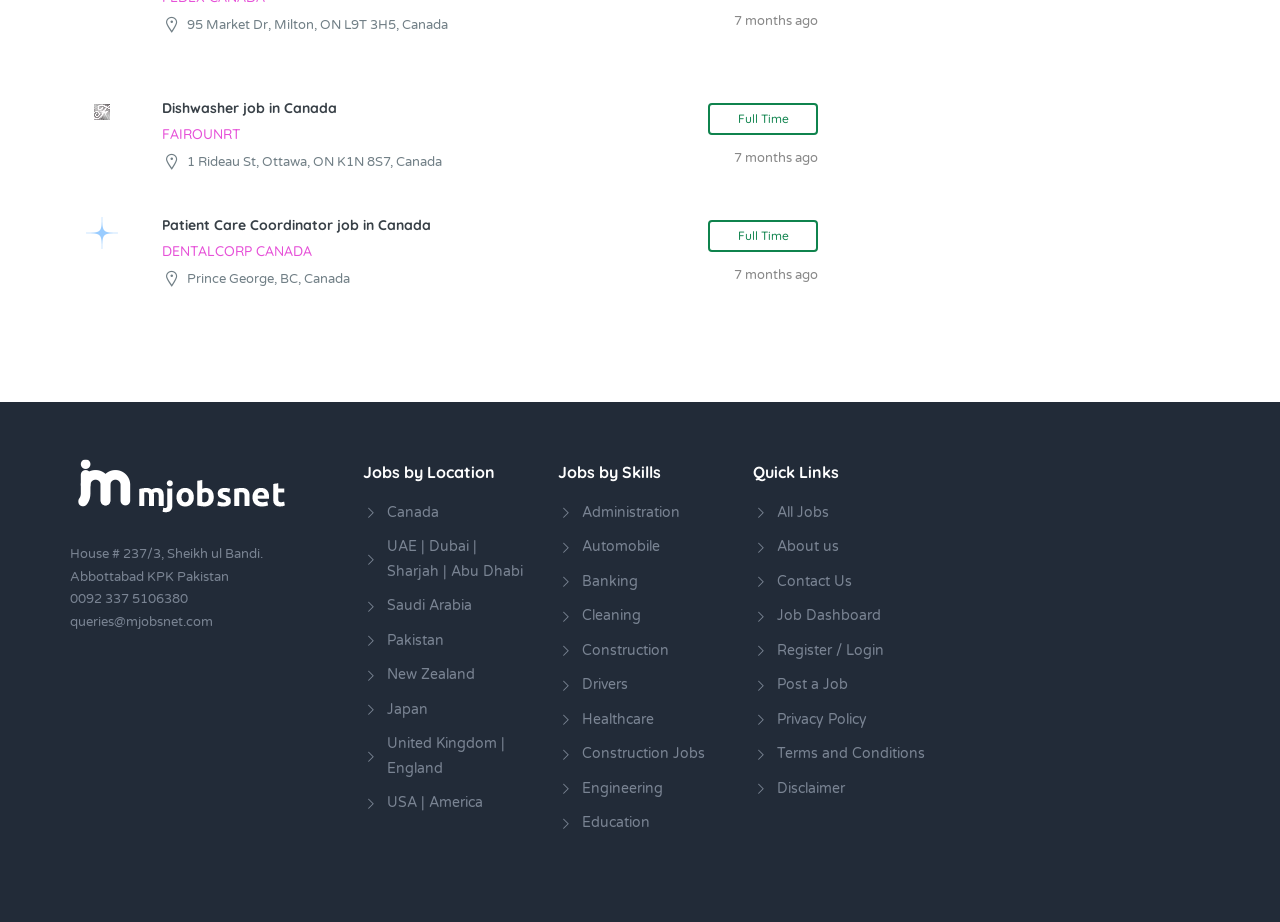Identify the coordinates of the bounding box for the element that must be clicked to accomplish the instruction: "Post a job".

[0.607, 0.73, 0.945, 0.757]